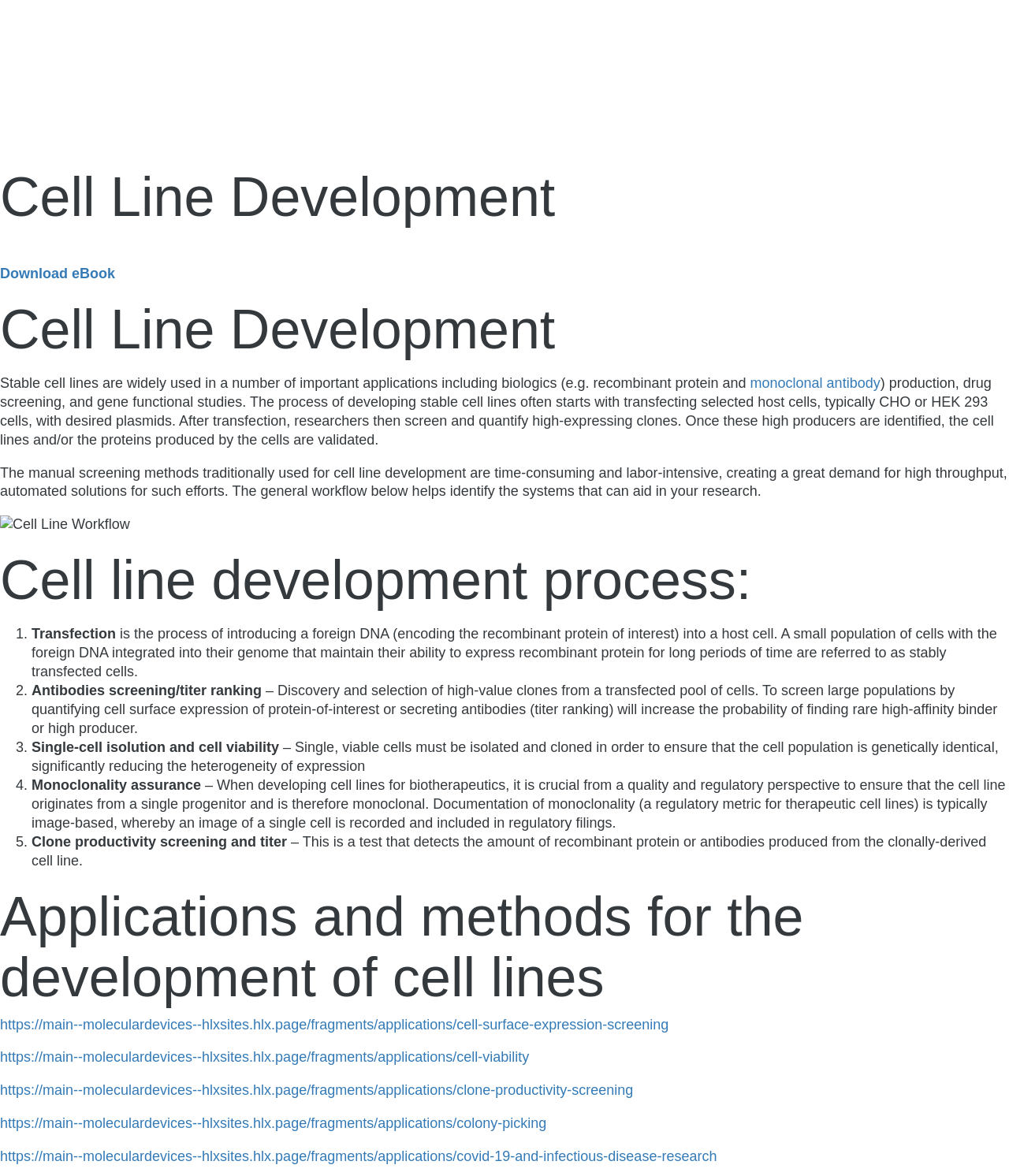Please respond in a single word or phrase: 
What is monoclonality assurance?

Ensure single progenitor